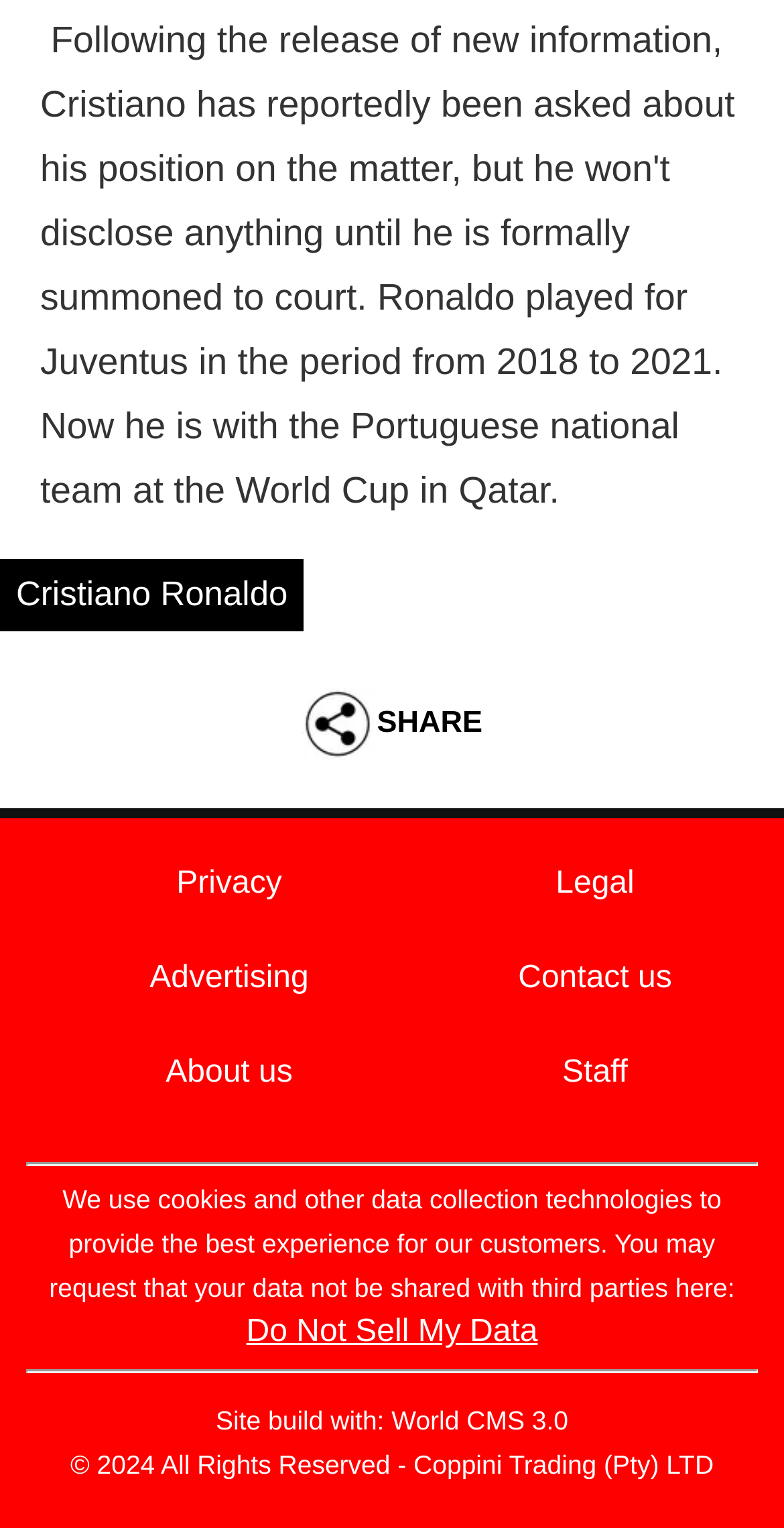Please identify the coordinates of the bounding box for the clickable region that will accomplish this instruction: "Click Cristiano Ronaldo".

[0.0, 0.366, 0.388, 0.413]